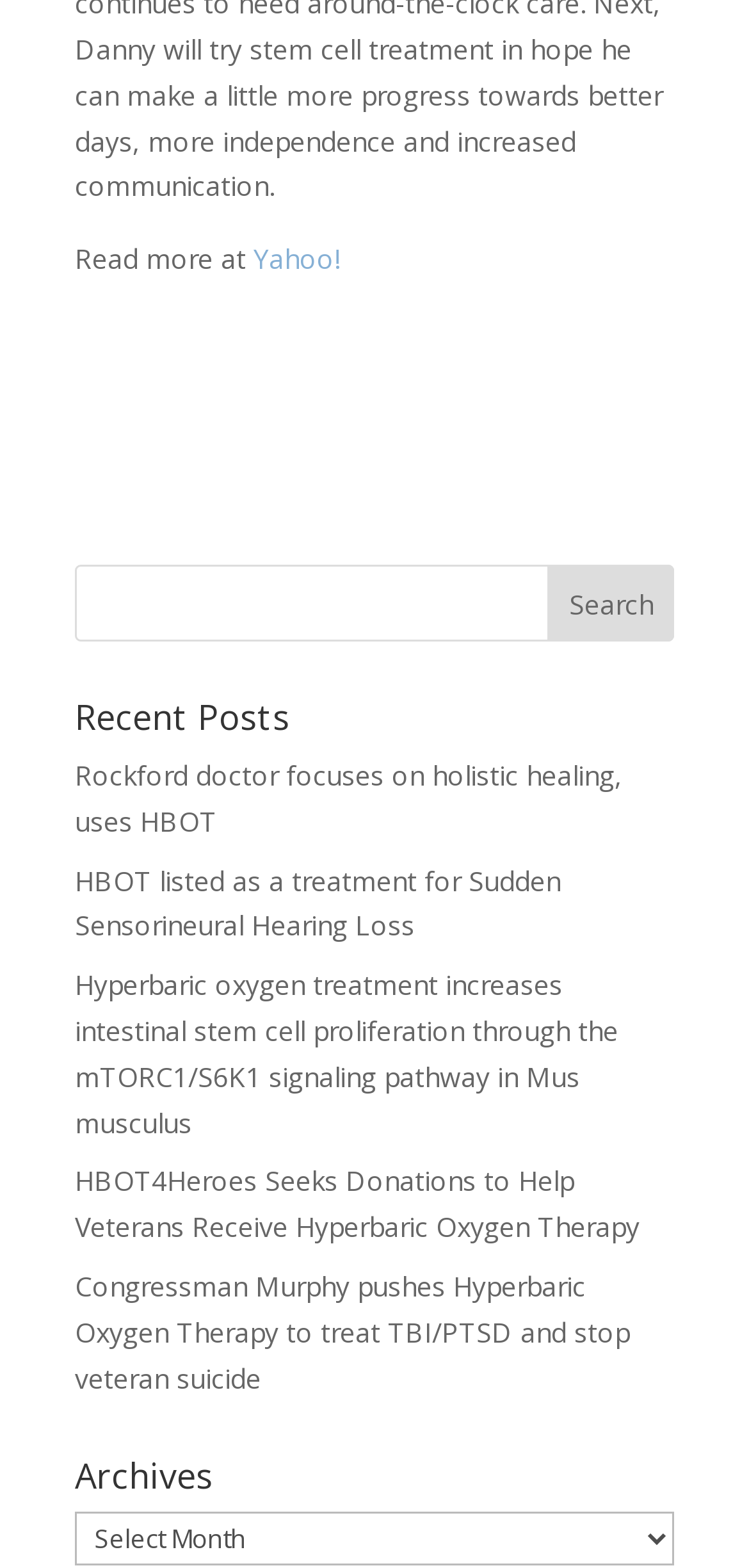Respond to the question below with a single word or phrase:
What is the function of the combobox?

Select archives